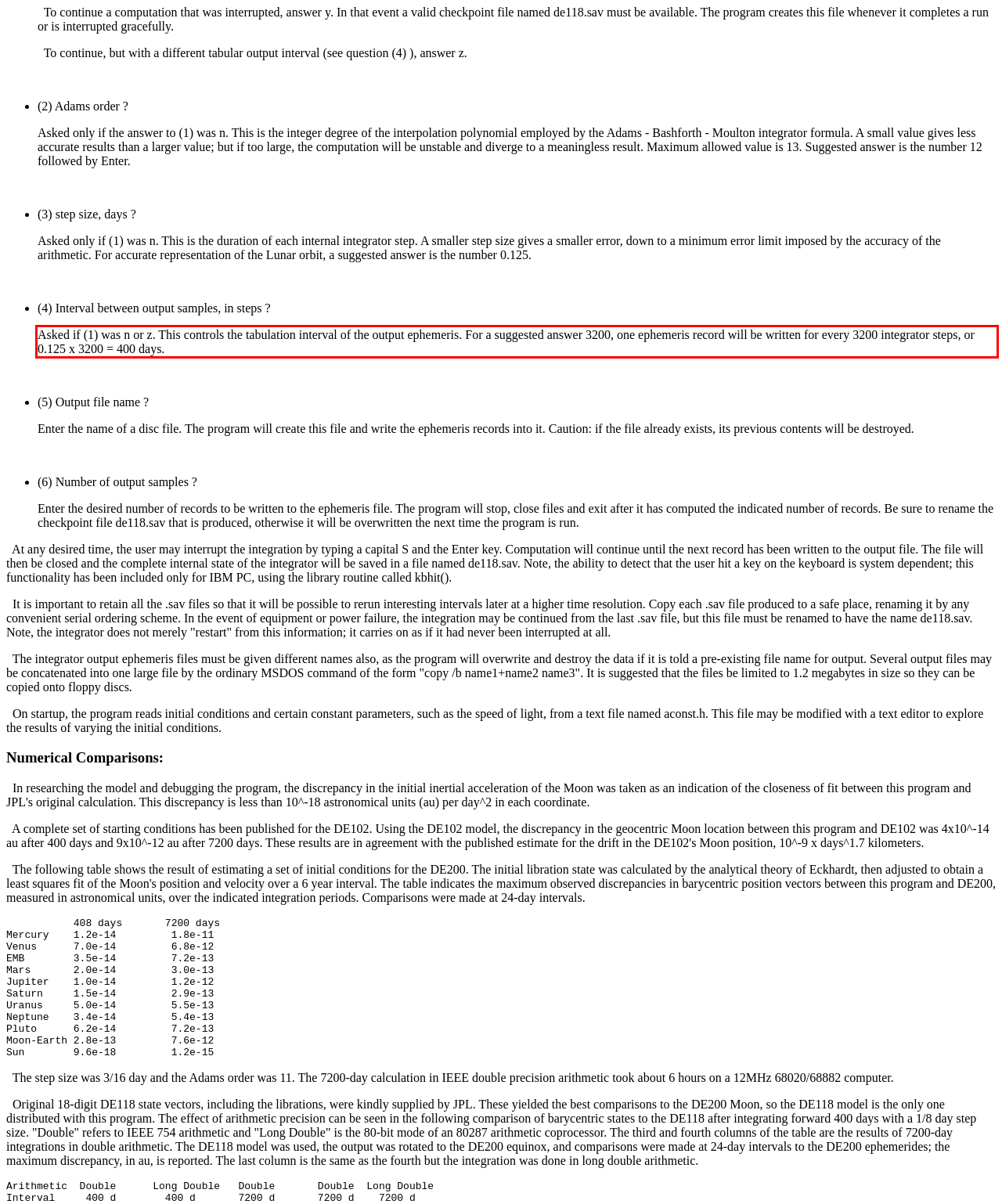Look at the screenshot of the webpage, locate the red rectangle bounding box, and generate the text content that it contains.

Asked if (1) was n or z. This controls the tabulation interval of the output ephemeris. For a suggested answer 3200, one ephemeris record will be written for every 3200 integrator steps, or 0.125 x 3200 = 400 days.